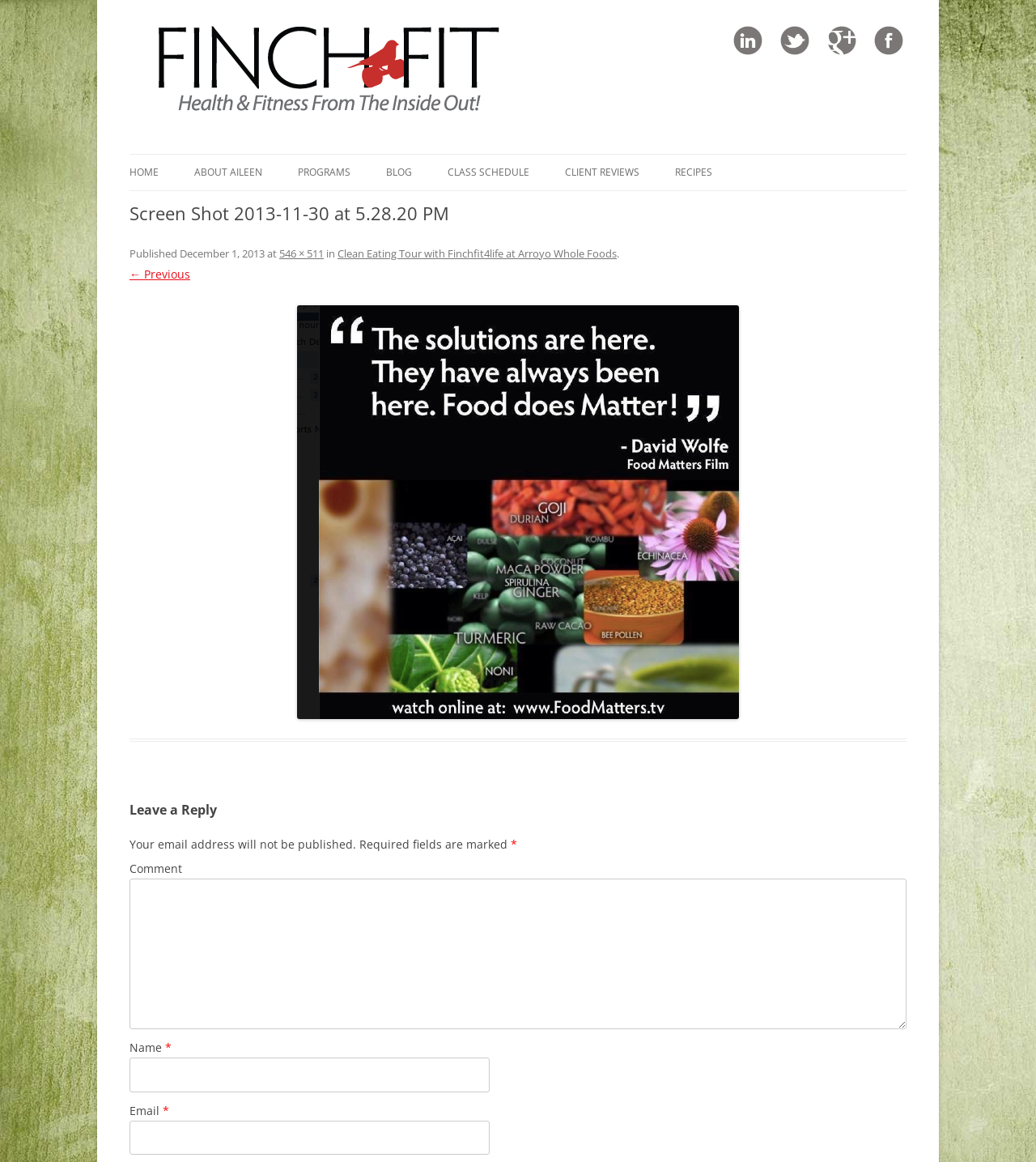What is the purpose of the textbox at the bottom of the webpage?
By examining the image, provide a one-word or phrase answer.

Leave a comment